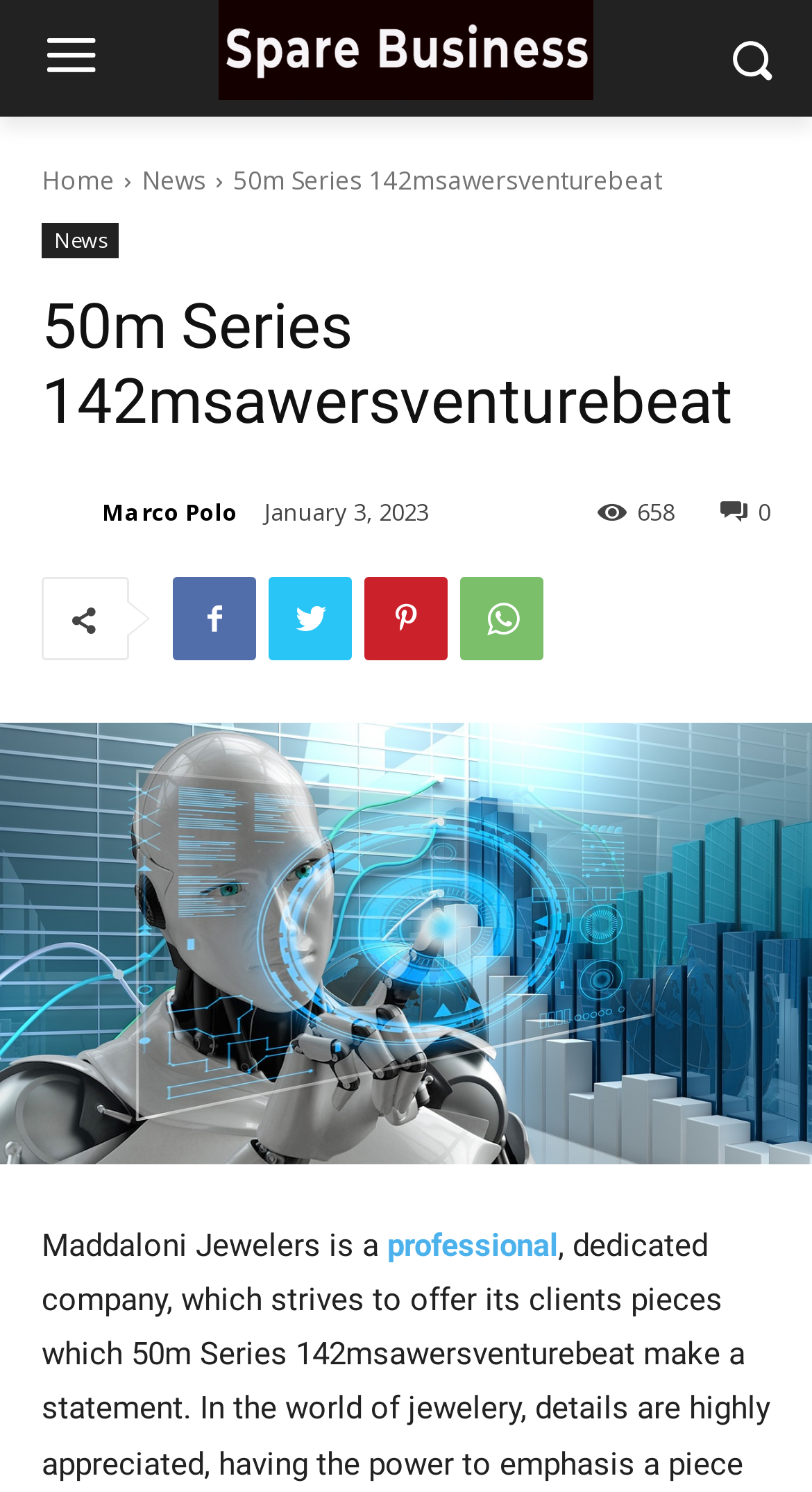What is the date mentioned in the article?
Please give a detailed and elaborate answer to the question based on the image.

The webpage has a time element with the text 'January 3, 2023', which indicates the date mentioned in the article.